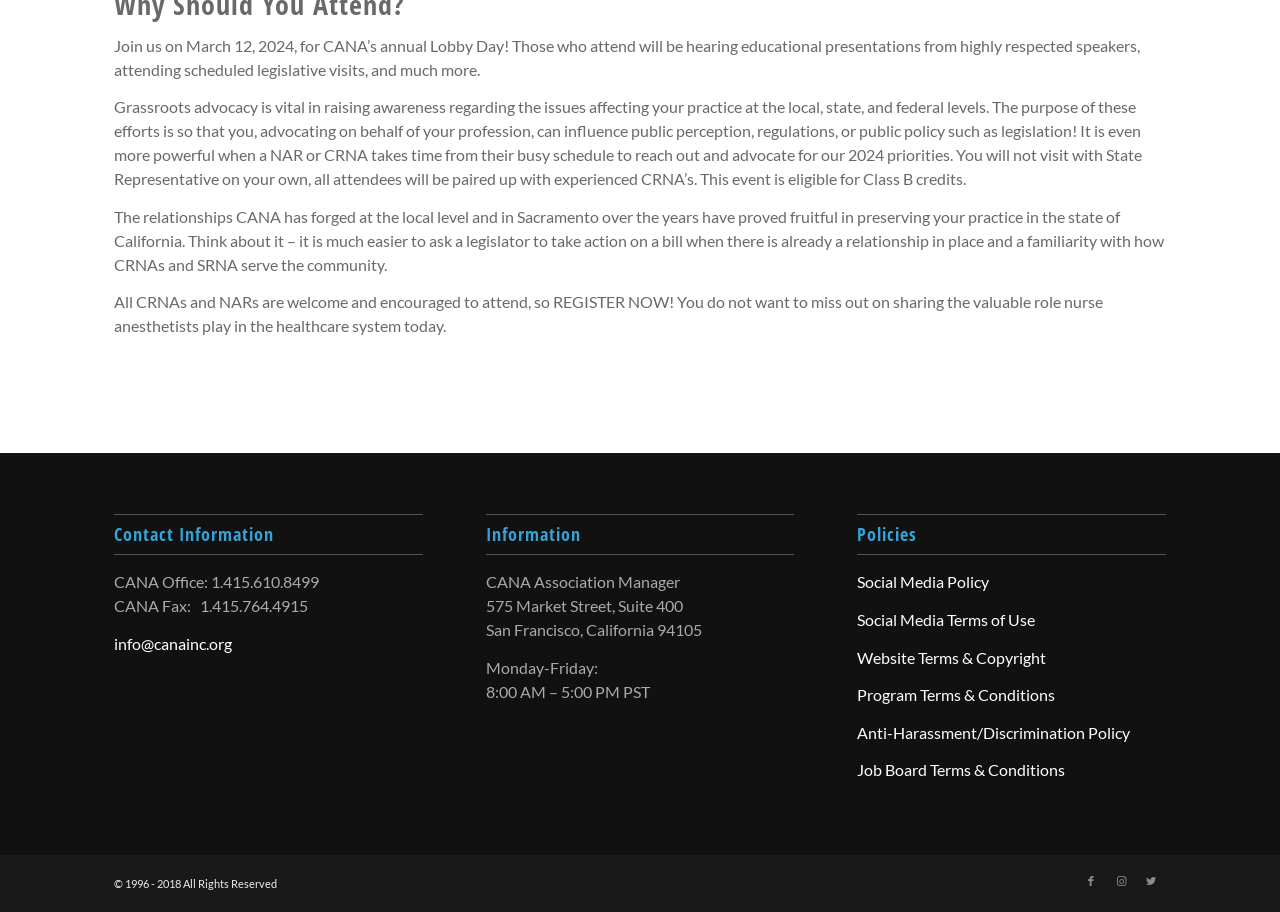How many social media links are available at the bottom of the webpage?
Using the image, answer in one word or phrase.

3